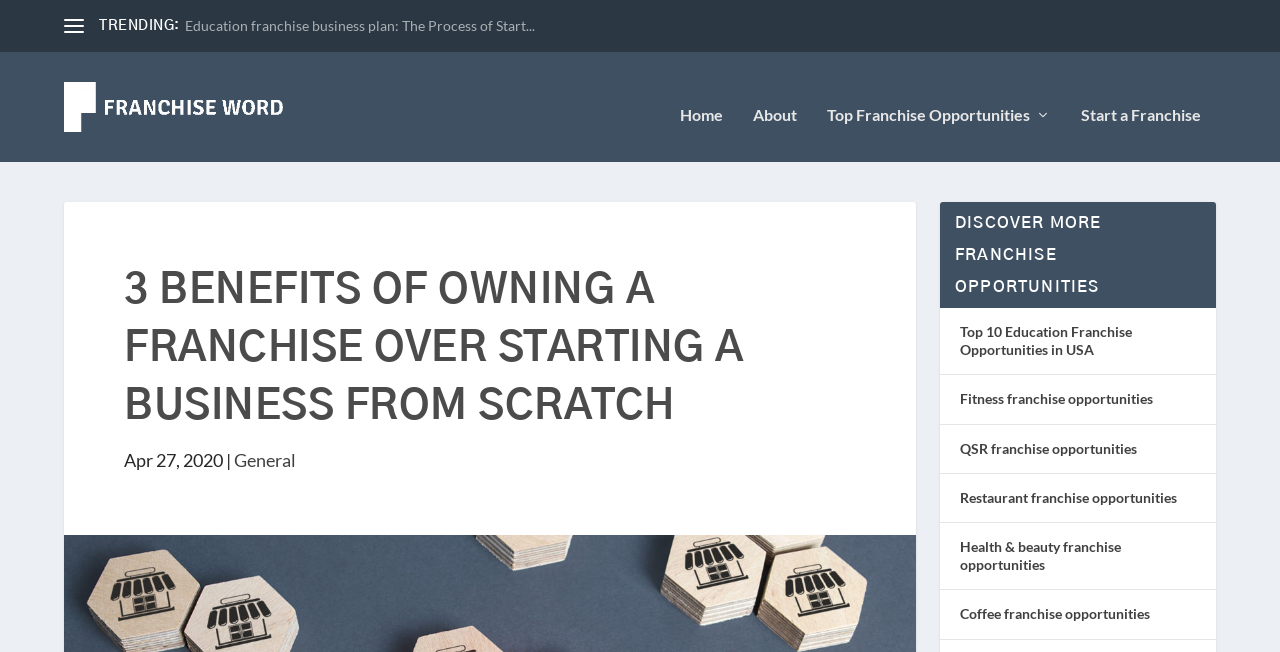What type of franchise opportunities are listed?
From the details in the image, answer the question comprehensively.

The links 'Top 10 Education Franchise Opportunities in USA', 'Fitness franchise opportunities', 'QSR franchise opportunities', 'Restaurant franchise opportunities', 'Health & beauty franchise opportunities', and 'Coffee franchise opportunities' are listed, indicating the types of franchise opportunities mentioned on the webpage.